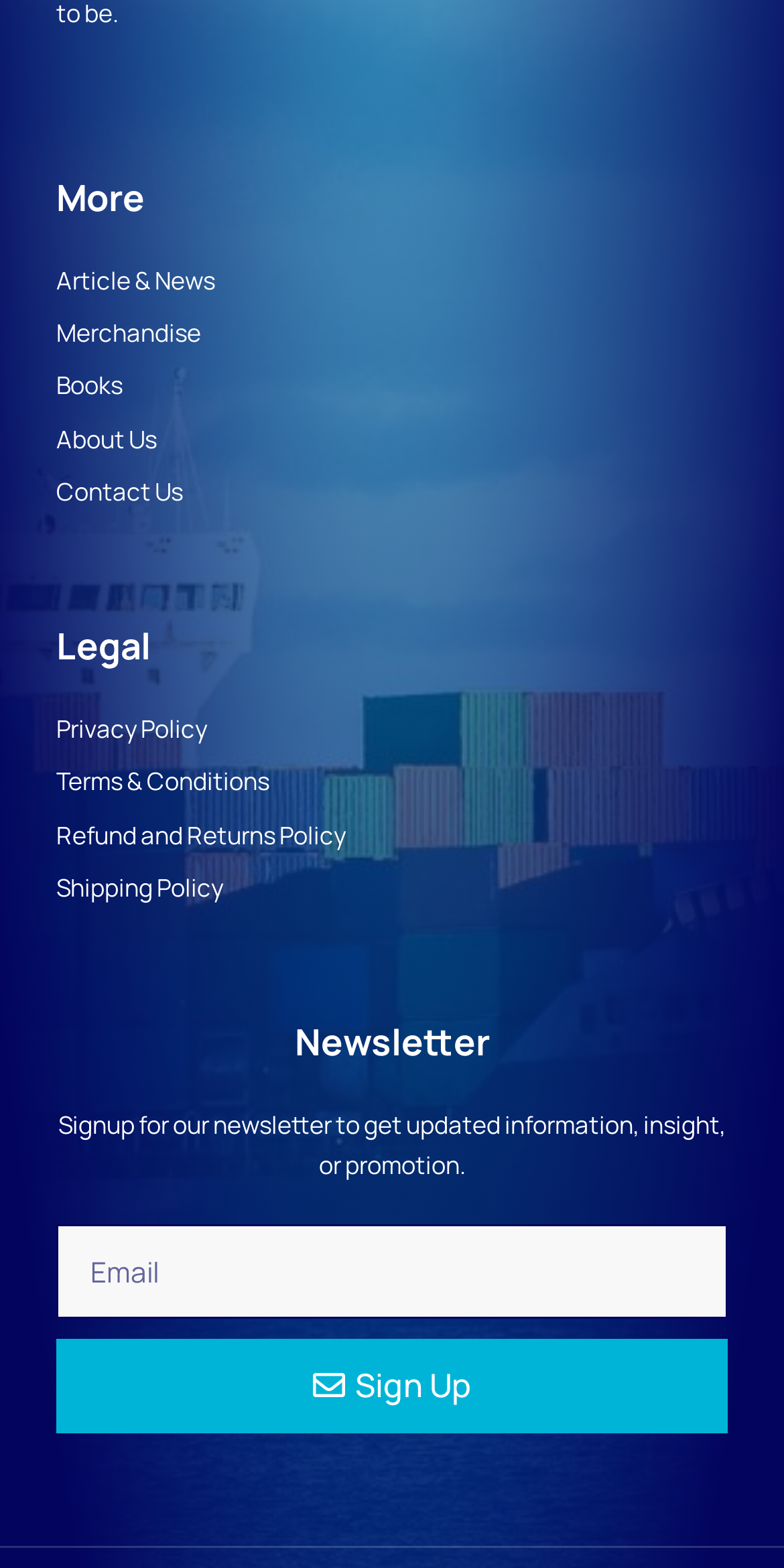What is the heading above the newsletter signup?
Based on the screenshot, answer the question with a single word or phrase.

Newsletter